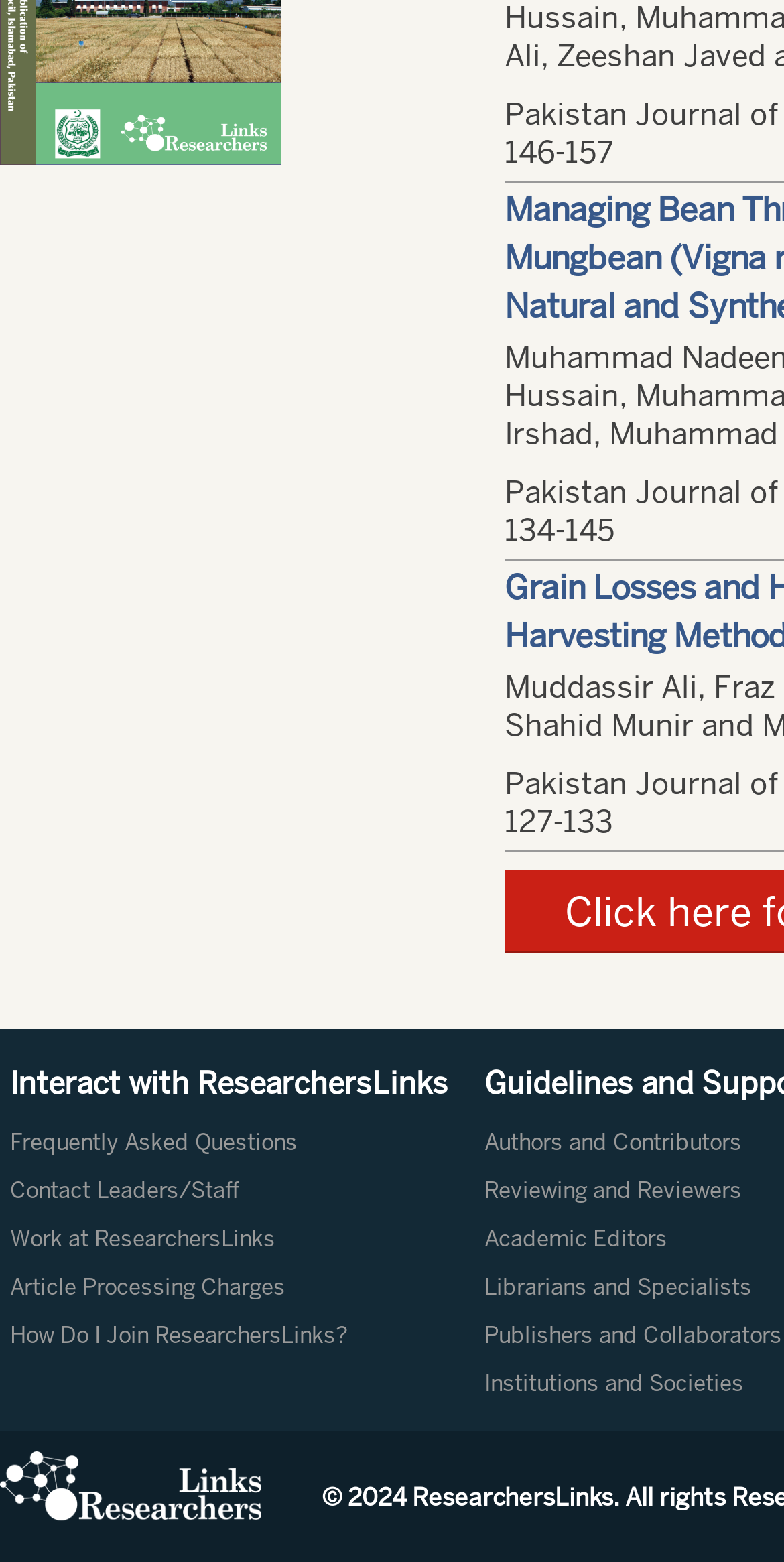Using the provided element description "How Do I Join ResearchersLinks?", determine the bounding box coordinates of the UI element.

[0.013, 0.846, 0.444, 0.864]